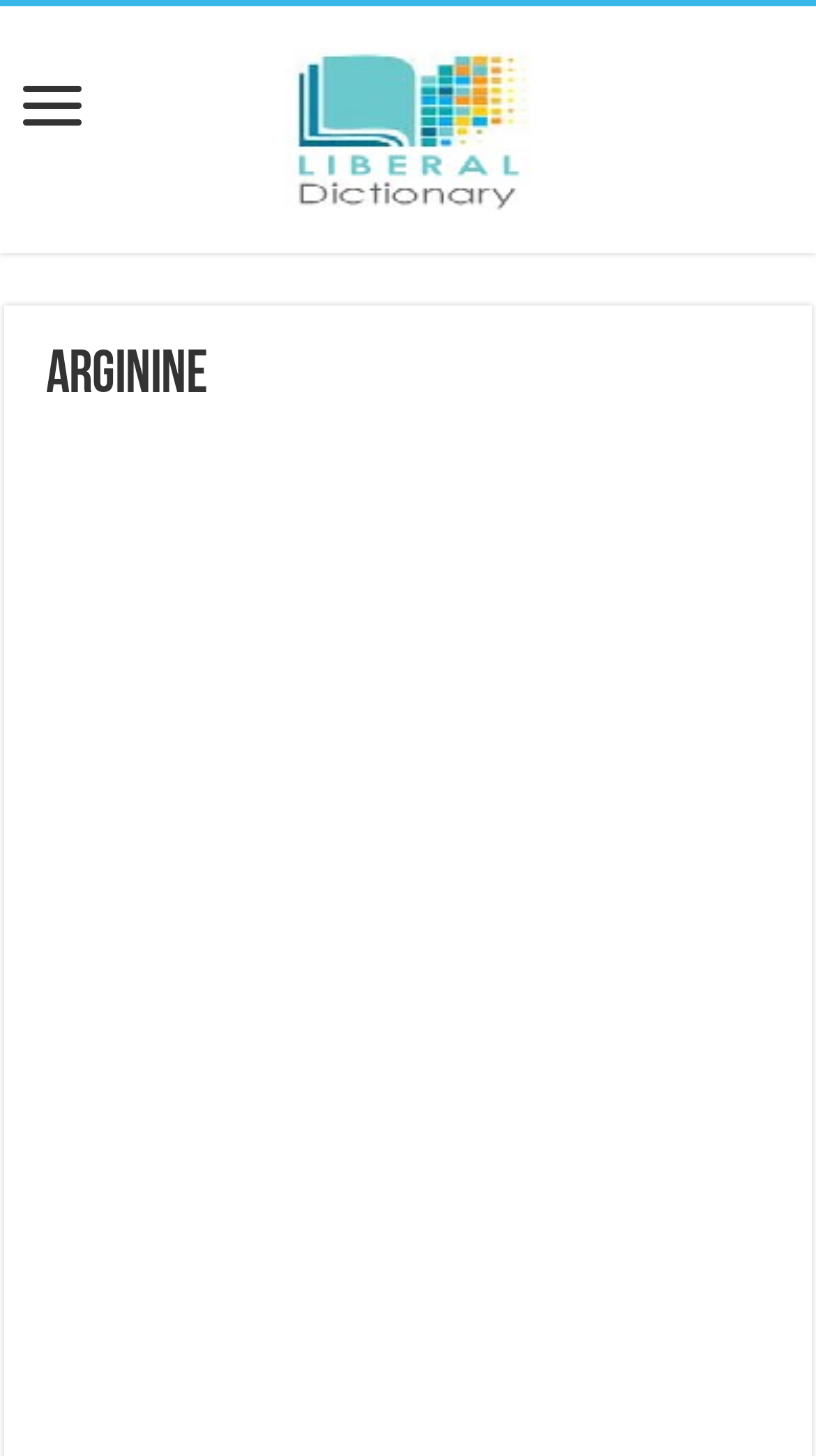Use a single word or phrase to answer the question: What is the name of the dictionary?

Liberal Dictionary